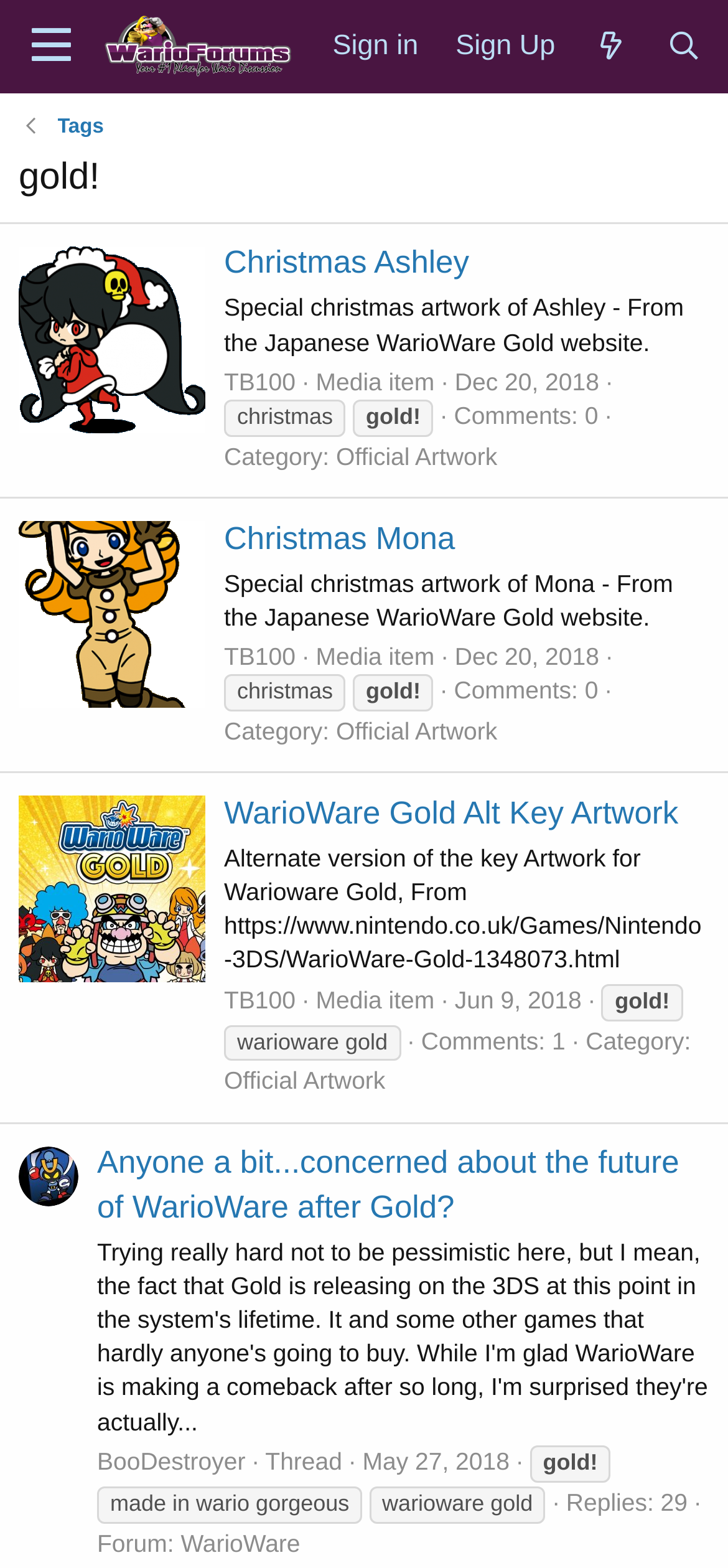Please find the bounding box coordinates in the format (top-left x, top-left y, bottom-right x, bottom-right y) for the given element description. Ensure the coordinates are floating point numbers between 0 and 1. Description: Christmas Ashley

[0.308, 0.156, 0.644, 0.179]